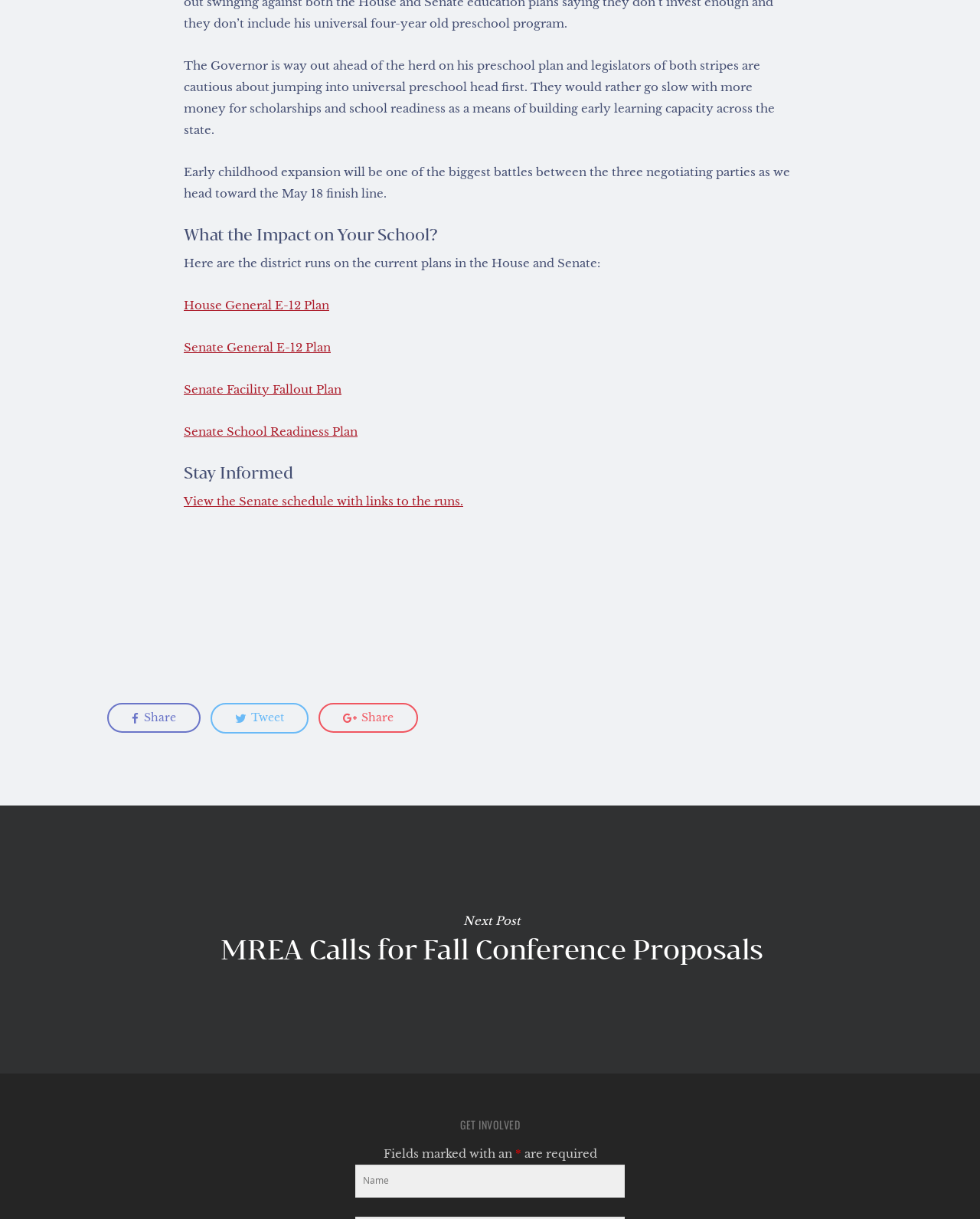Respond concisely with one word or phrase to the following query:
What is the topic of the article?

Preschool plan